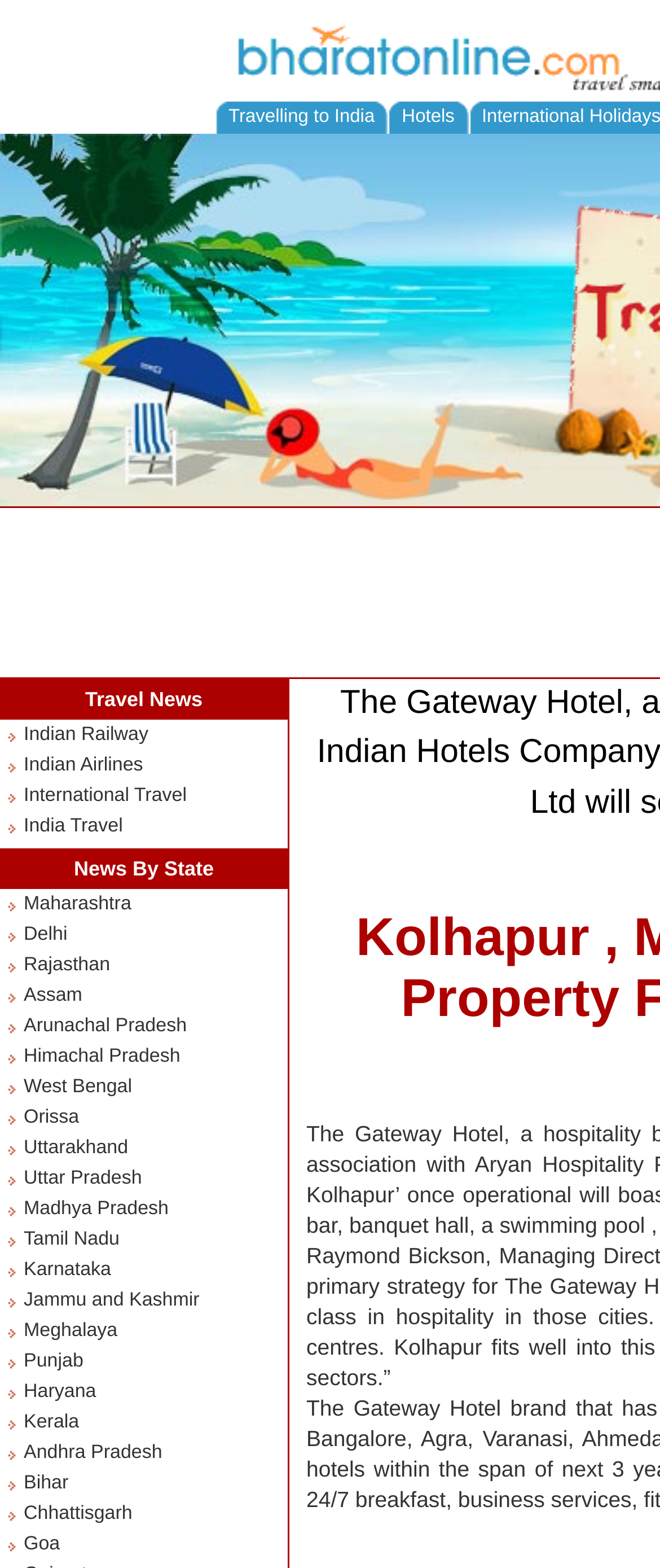Provide a brief response using a word or short phrase to this question:
What is the state mentioned in the second row of the webpage?

Maharashtra